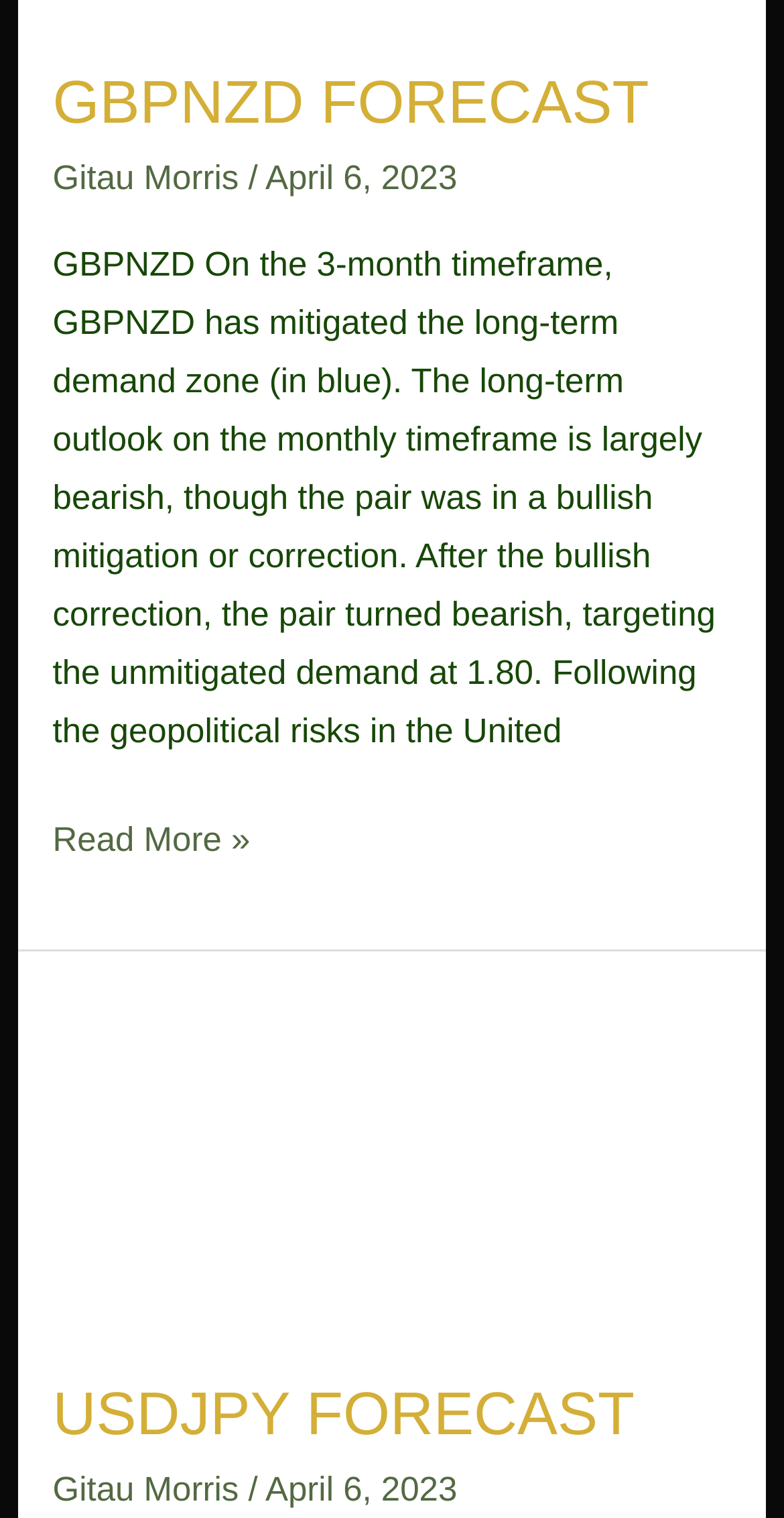Could you please study the image and provide a detailed answer to the question:
What is the author of the first article?

The author of the first article can be found by looking at the header section of the first article, where it says 'Gitau Morris' next to a slash and a date.